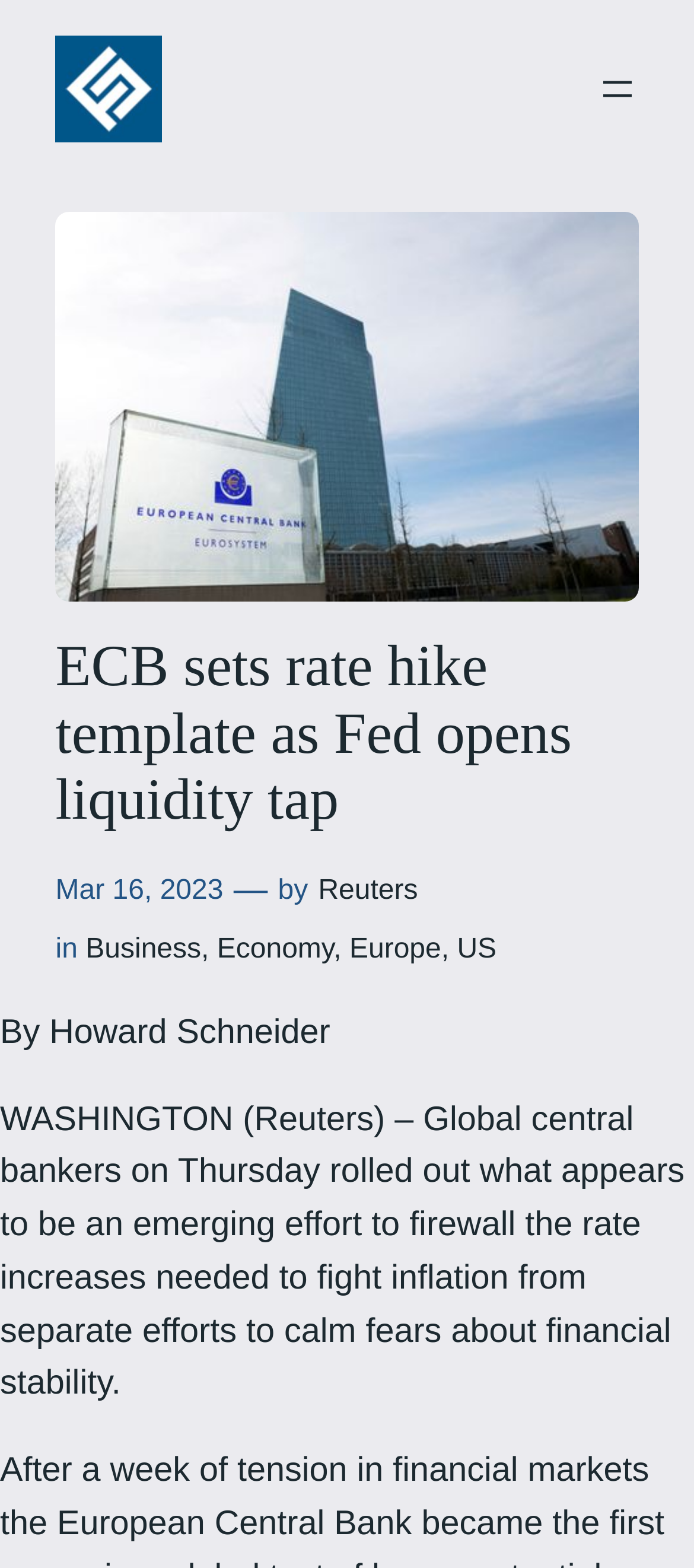Find the bounding box coordinates of the element to click in order to complete this instruction: "Read more about Europe". The bounding box coordinates must be four float numbers between 0 and 1, denoted as [left, top, right, bottom].

[0.503, 0.595, 0.636, 0.615]